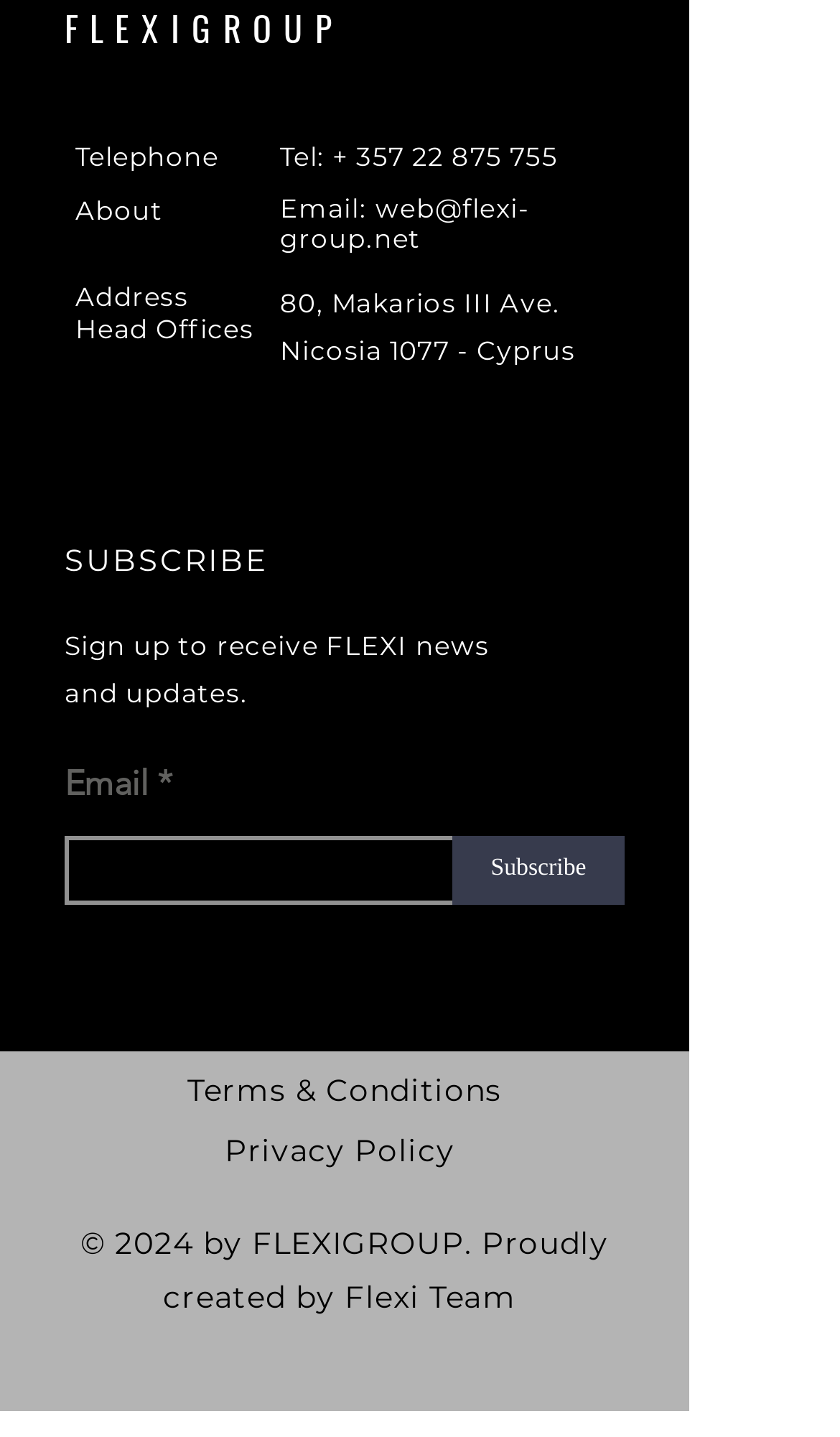Analyze the image and provide a detailed answer to the question: What is the purpose of the textbox?

The textbox is for email subscription, as it is labeled 'Email *' and is part of the 'SUBSCRIBE' section, where users can sign up to receive FLEXI news and updates.